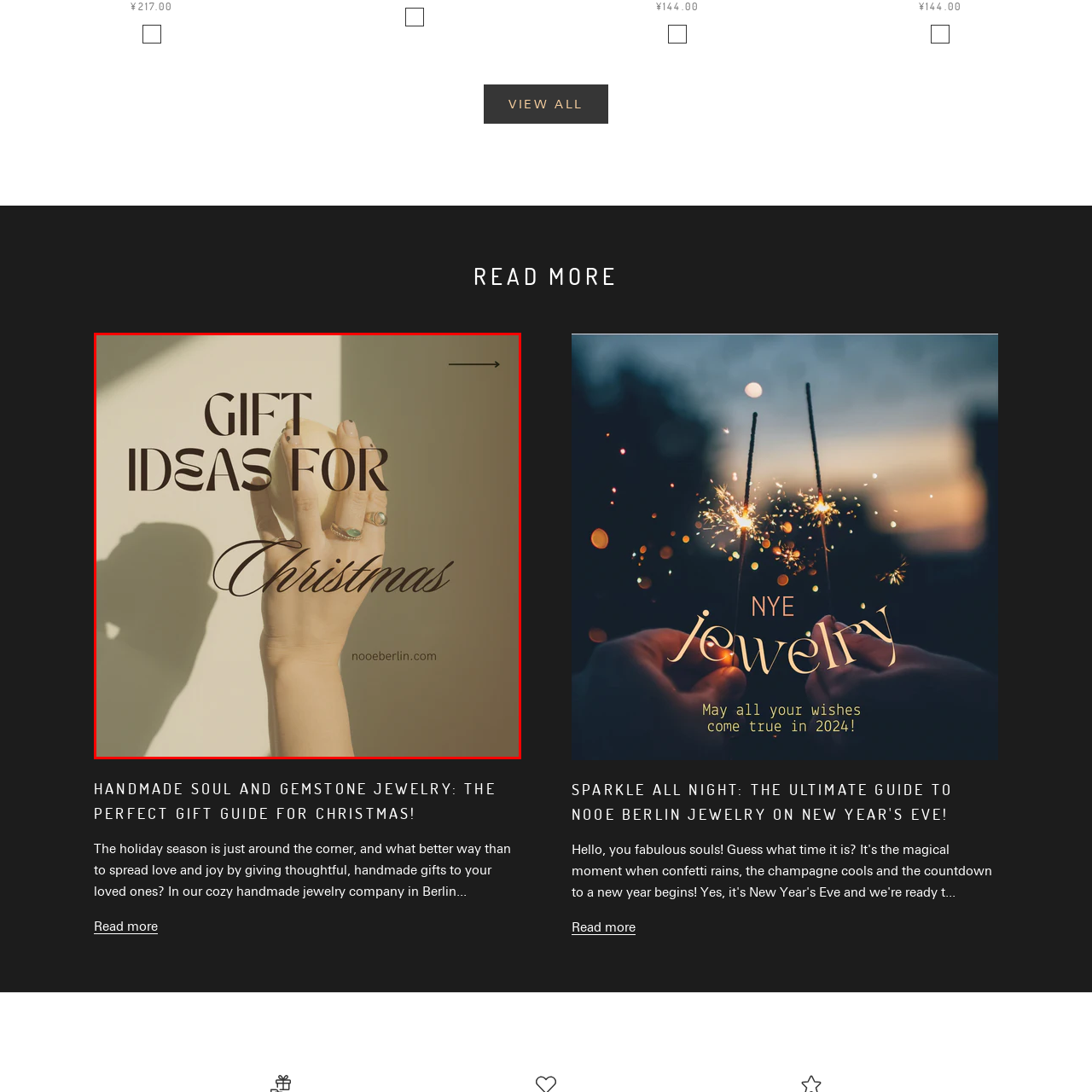What type of products is the website nooeberlin.com likely to specialize in?
Focus on the section of the image encased in the red bounding box and provide a detailed answer based on the visual details you find.

The image features a delicate item, possibly a decorative ornament or a smooth stone, which suggests that the website nooeberlin.com is likely to specialize in handmade or artisanal products, emphasizing the joy of giving thoughtful gifts.